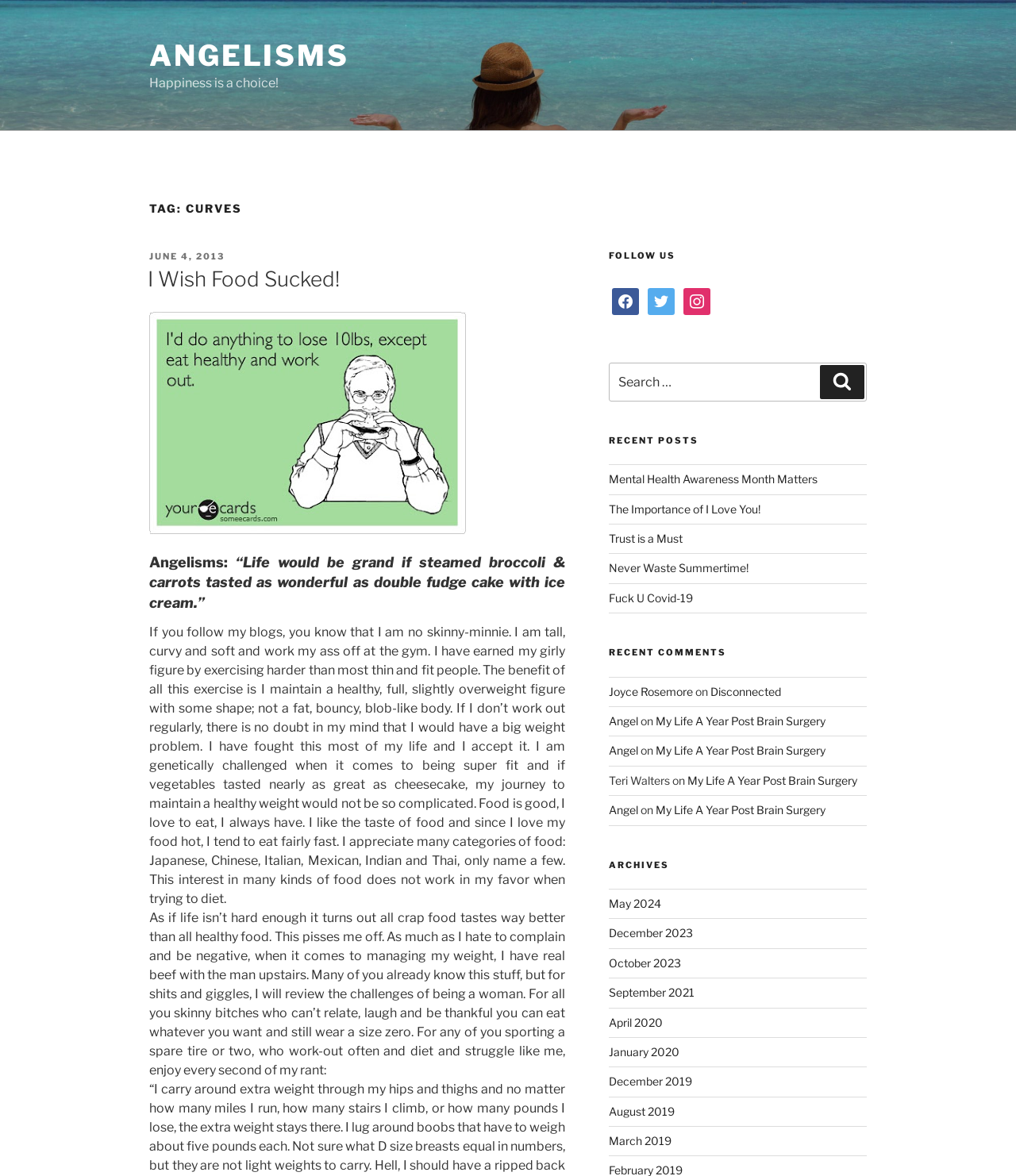Refer to the image and provide an in-depth answer to the question: 
How many social media platforms are listed?

The webpage lists three social media platforms: Facebook, Twitter, and Instagram, with their respective icons and links.